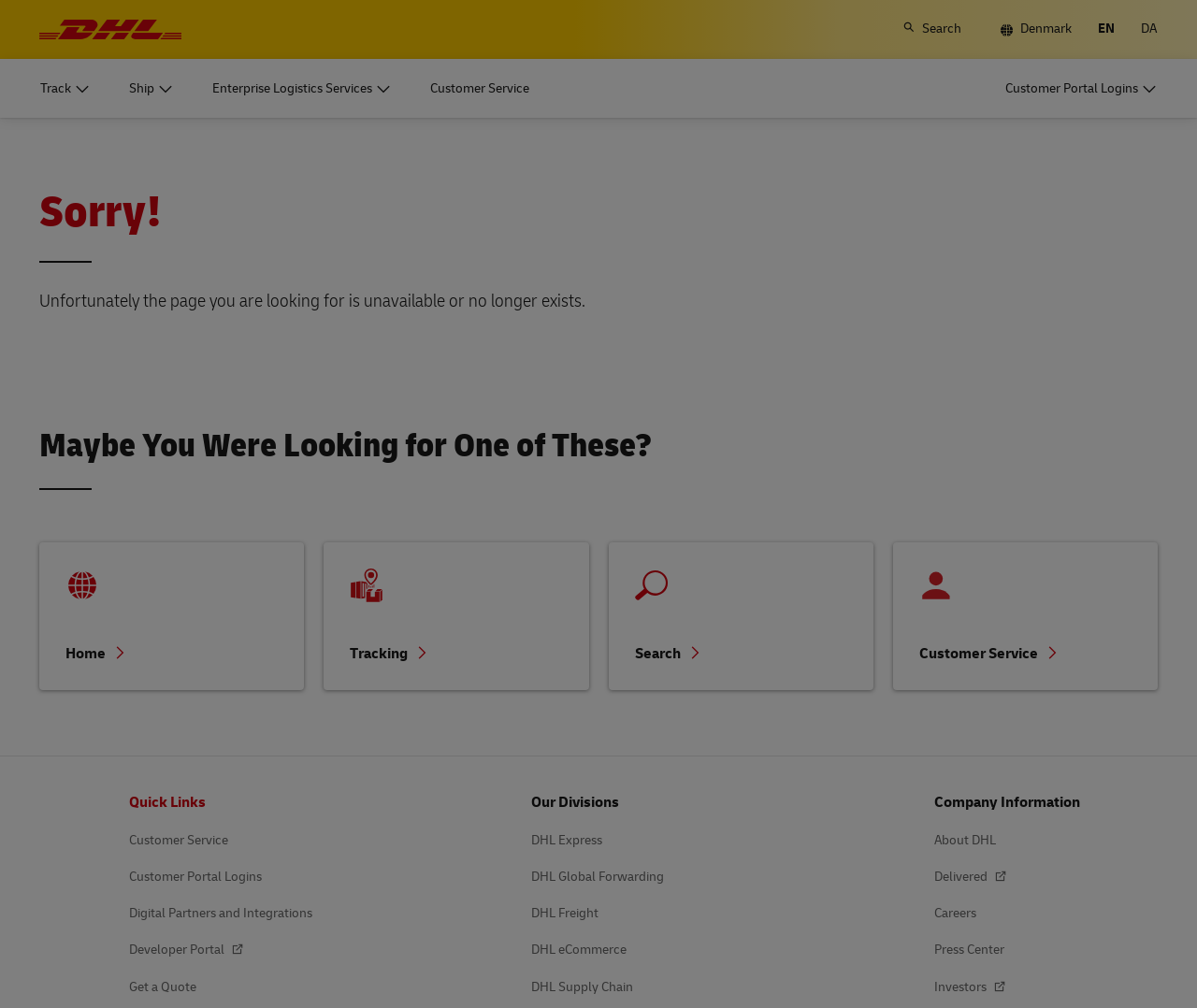Identify the bounding box coordinates necessary to click and complete the given instruction: "Go to the Home page".

[0.033, 0.538, 0.254, 0.685]